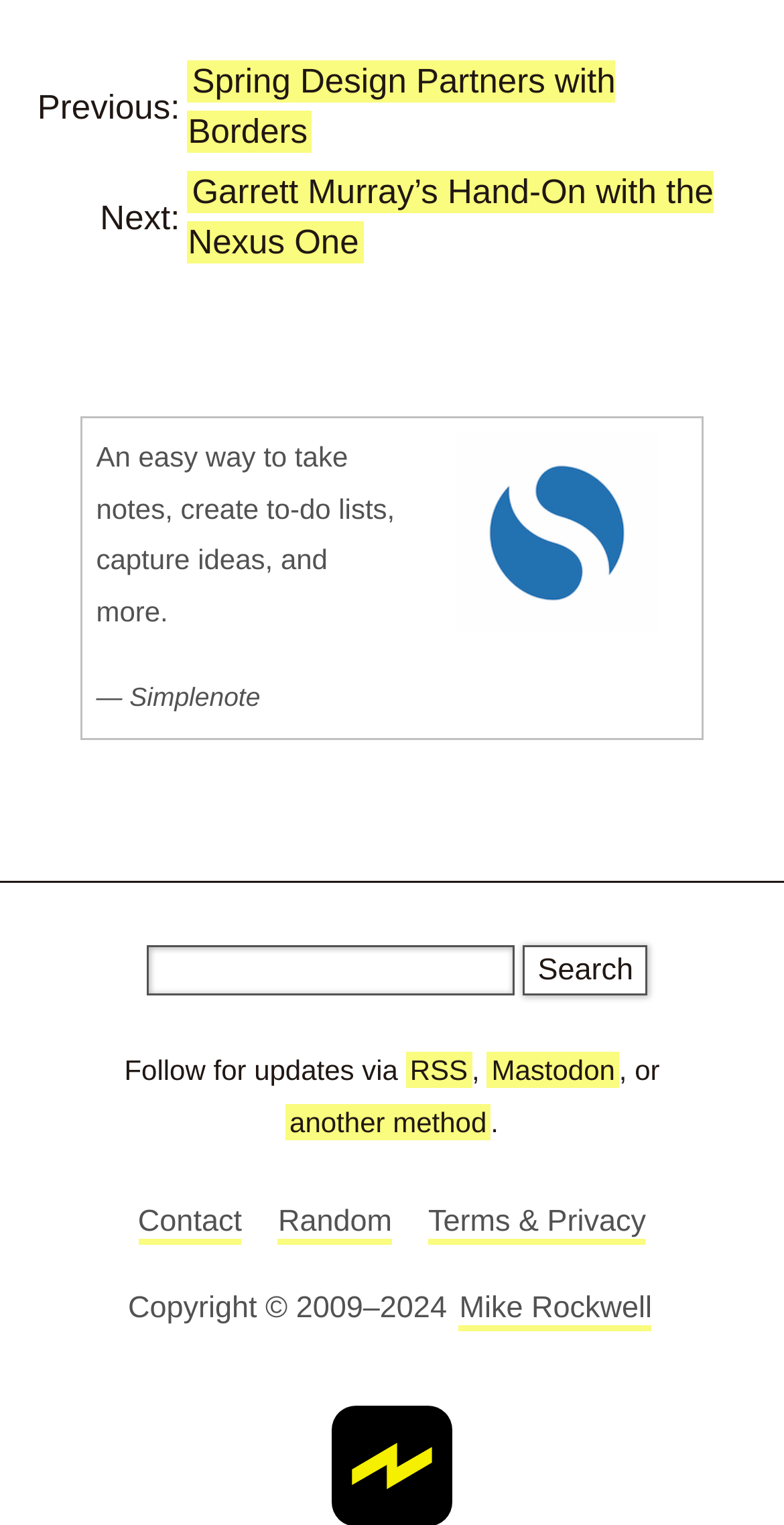Locate the bounding box of the user interface element based on this description: "Haider Jamal Abbasi".

None